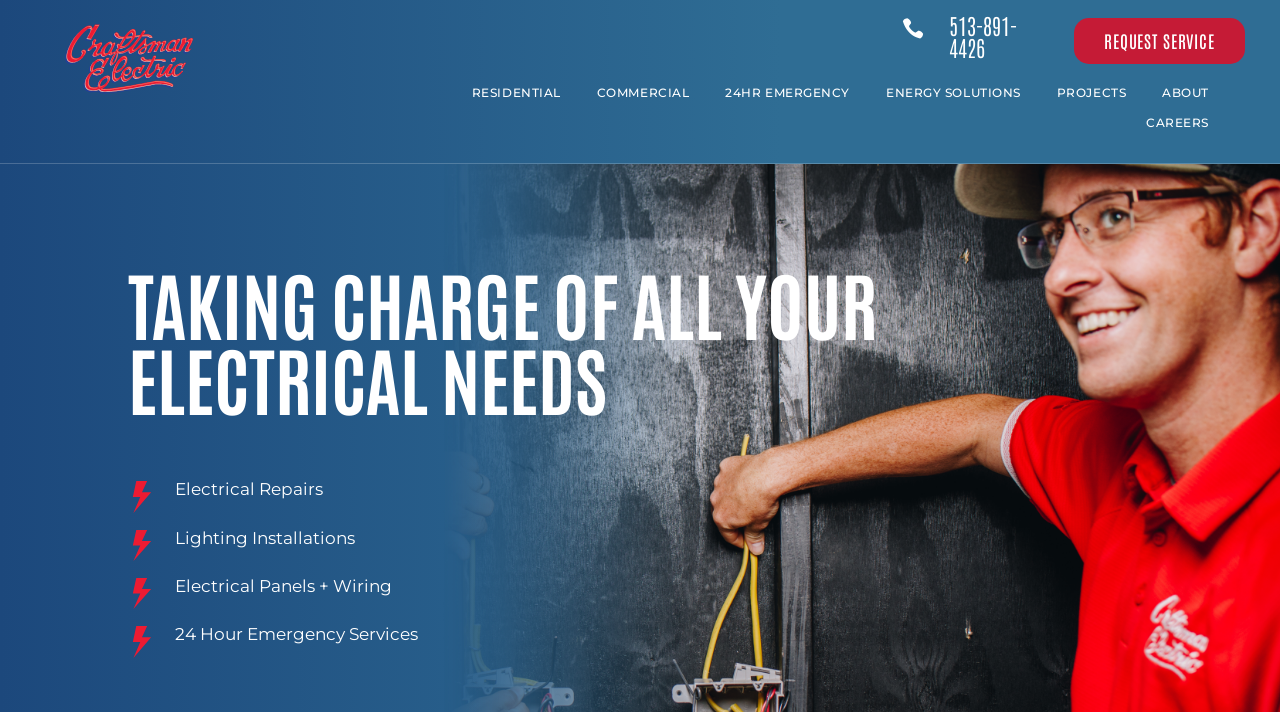Please locate and generate the primary heading on this webpage.

TAKING CHARGE OF ALL YOUR ELECTRICAL NEEDS